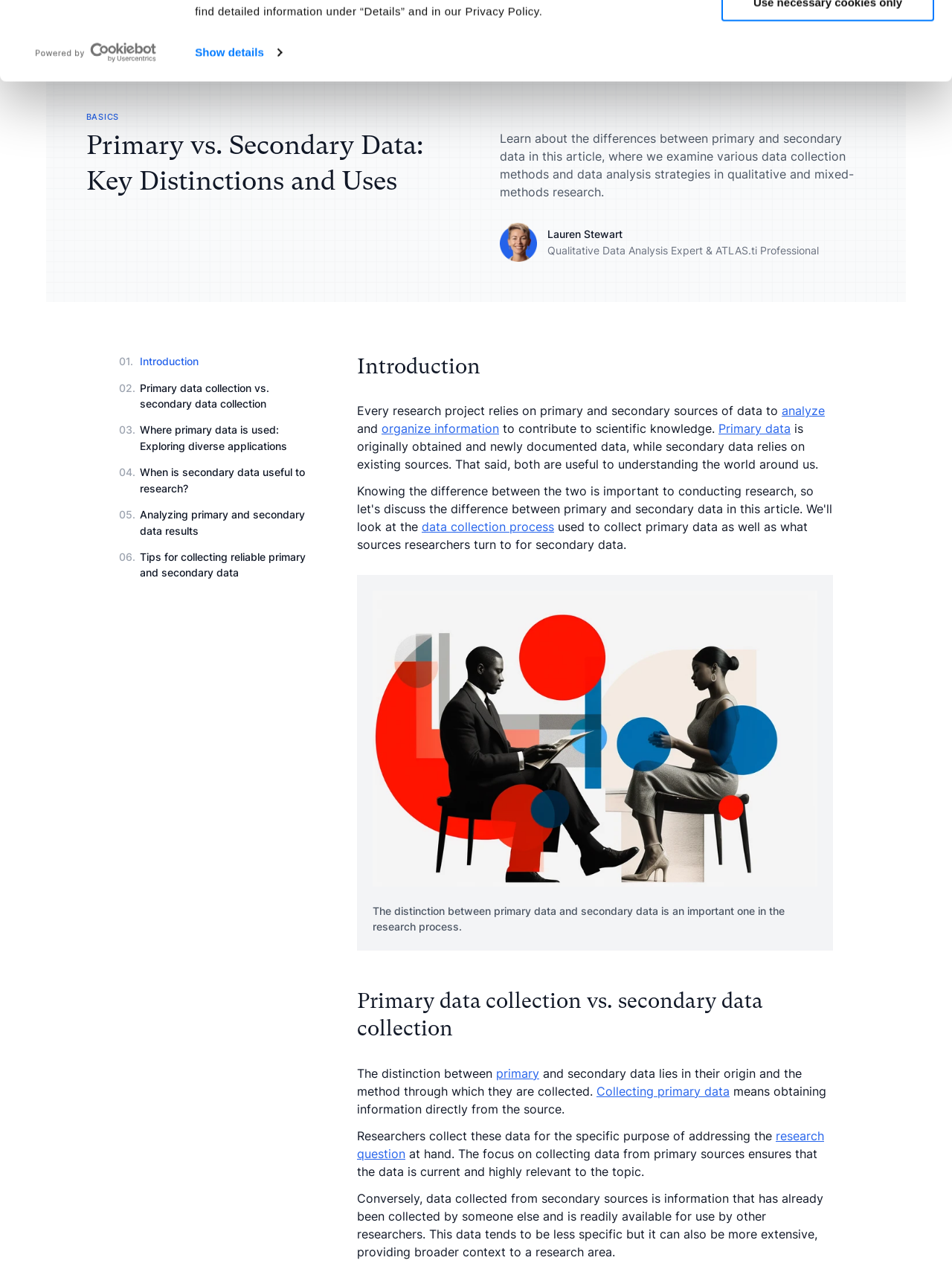Please specify the coordinates of the bounding box for the element that should be clicked to carry out this instruction: "Click on the 'Product Training' link". The coordinates must be four float numbers between 0 and 1, formatted as [left, top, right, bottom].

[0.038, 0.073, 0.166, 0.102]